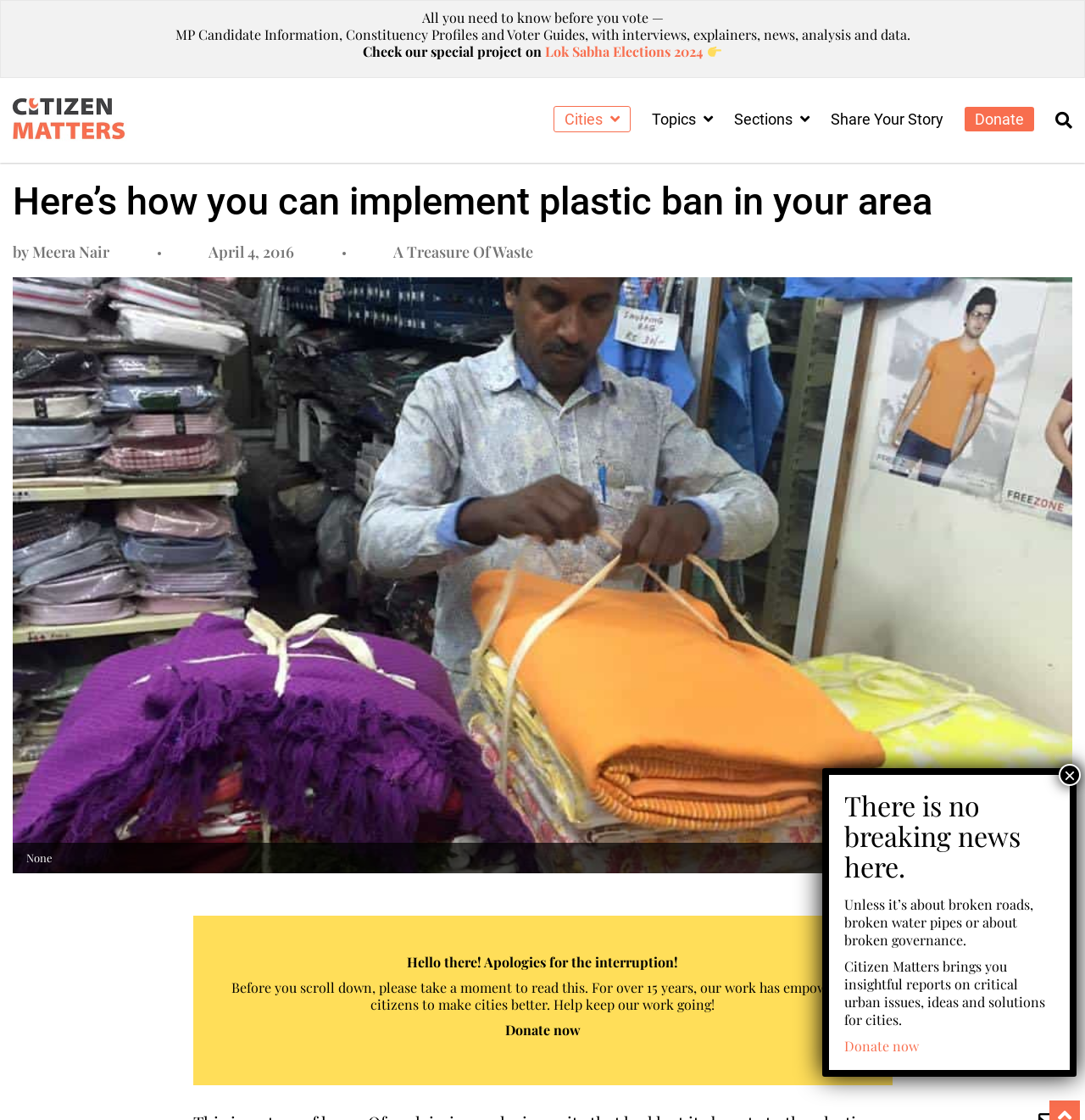Provide your answer in a single word or phrase: 
What is the purpose of the button at the top right corner?

Search